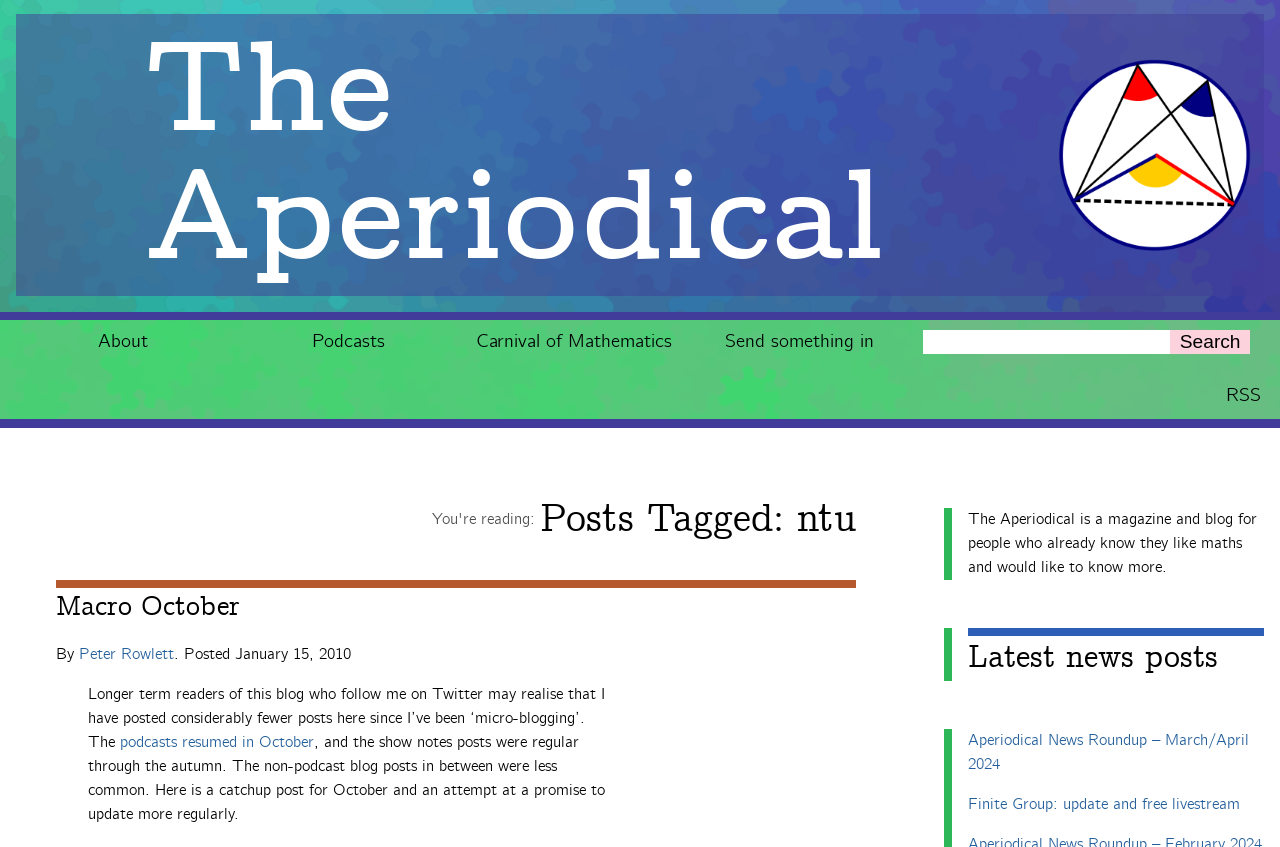What is the title of the blog post?
Based on the screenshot, give a detailed explanation to answer the question.

The title of the blog post is 'Macro October', which is a heading element located at the top of the main content area, with a bounding box coordinate of [0.044, 0.685, 0.669, 0.741]. It is a link element that can be clicked to read the full post.